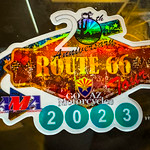Answer the question briefly using a single word or phrase: 
What is the name of the motorcycle group that hosted the tour?

AZ Rat Pack